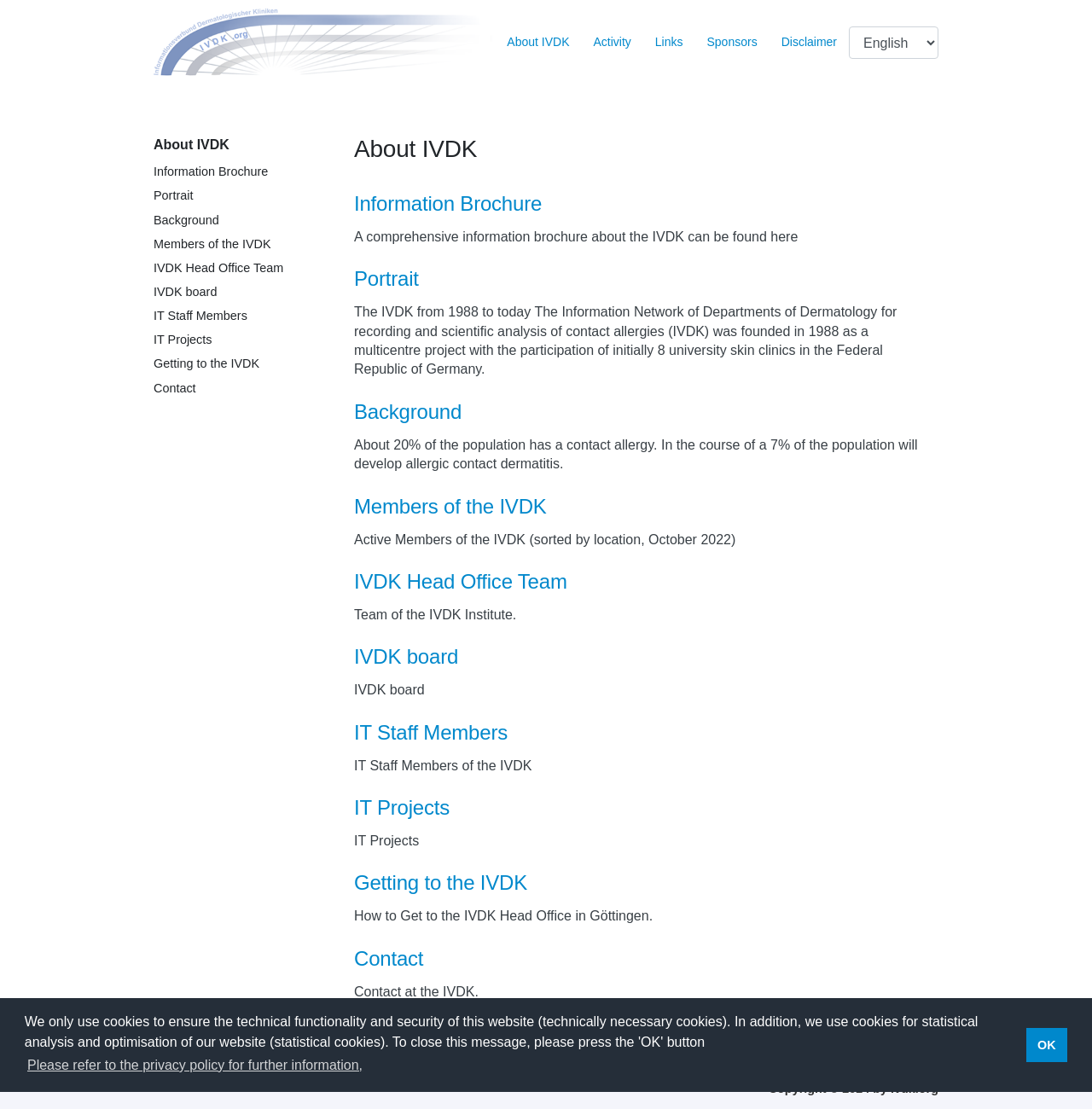Please identify the bounding box coordinates of the region to click in order to complete the given instruction: "contact the IVDK". The coordinates should be four float numbers between 0 and 1, i.e., [left, top, right, bottom].

[0.141, 0.344, 0.179, 0.356]